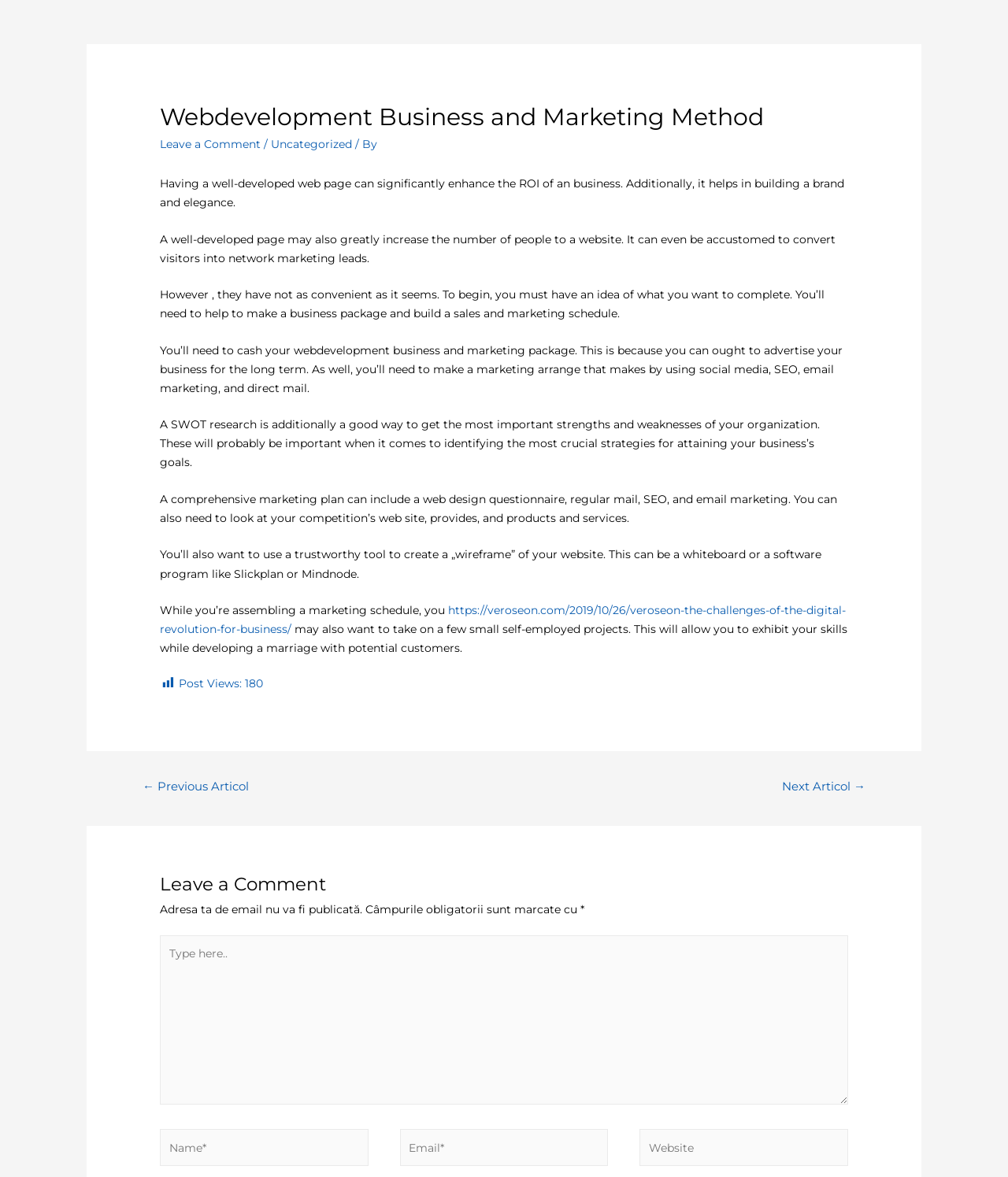What is the email address of the author?
Using the image as a reference, give an elaborate response to the question.

The webpage does not provide the email address of the author. It only has a section for users to leave comments, which requires an email address, but it does not display the author's email address.